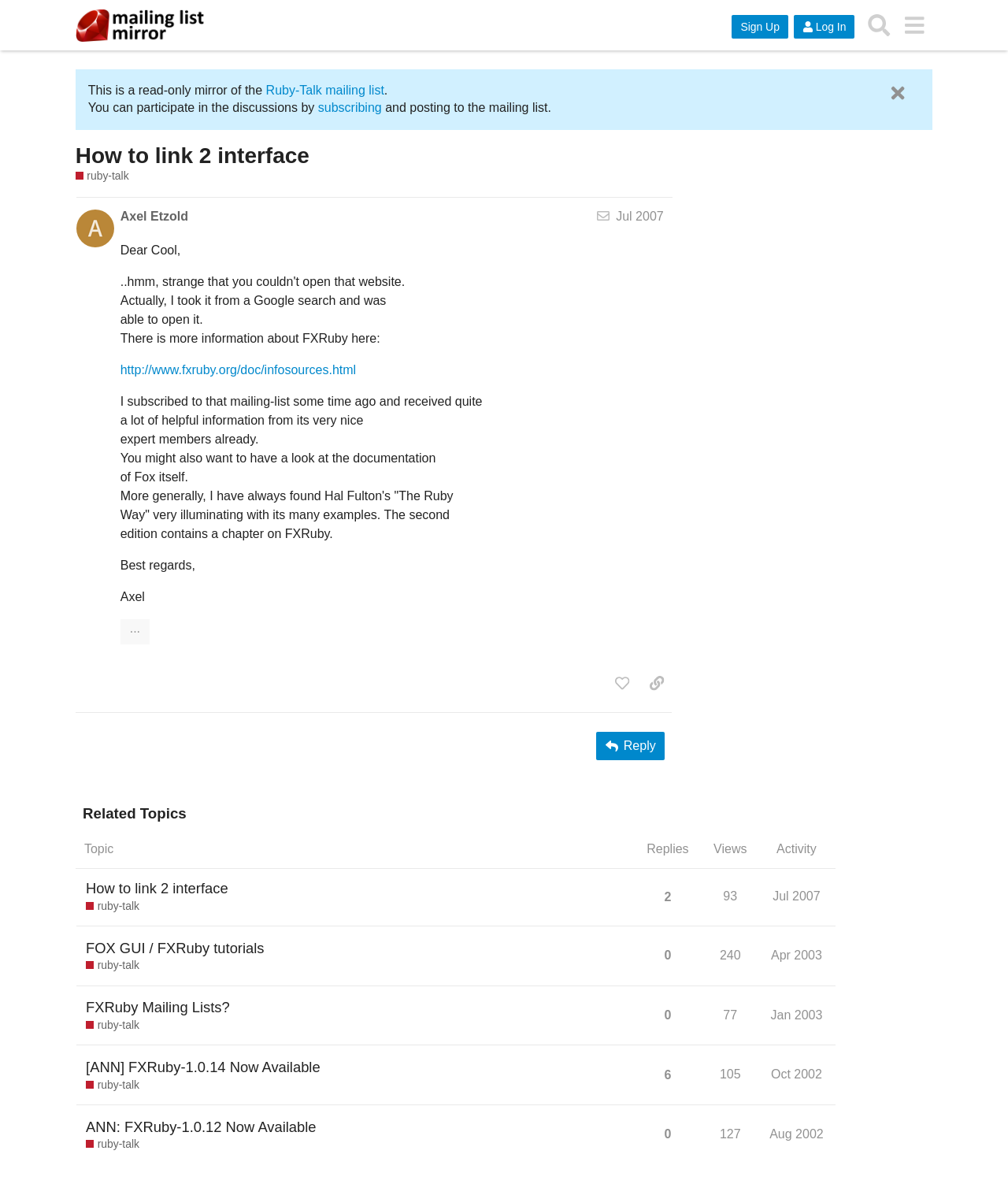Provide the bounding box coordinates of the HTML element this sentence describes: "ruby-talk". The bounding box coordinates consist of four float numbers between 0 and 1, i.e., [left, top, right, bottom].

[0.085, 0.86, 0.138, 0.873]